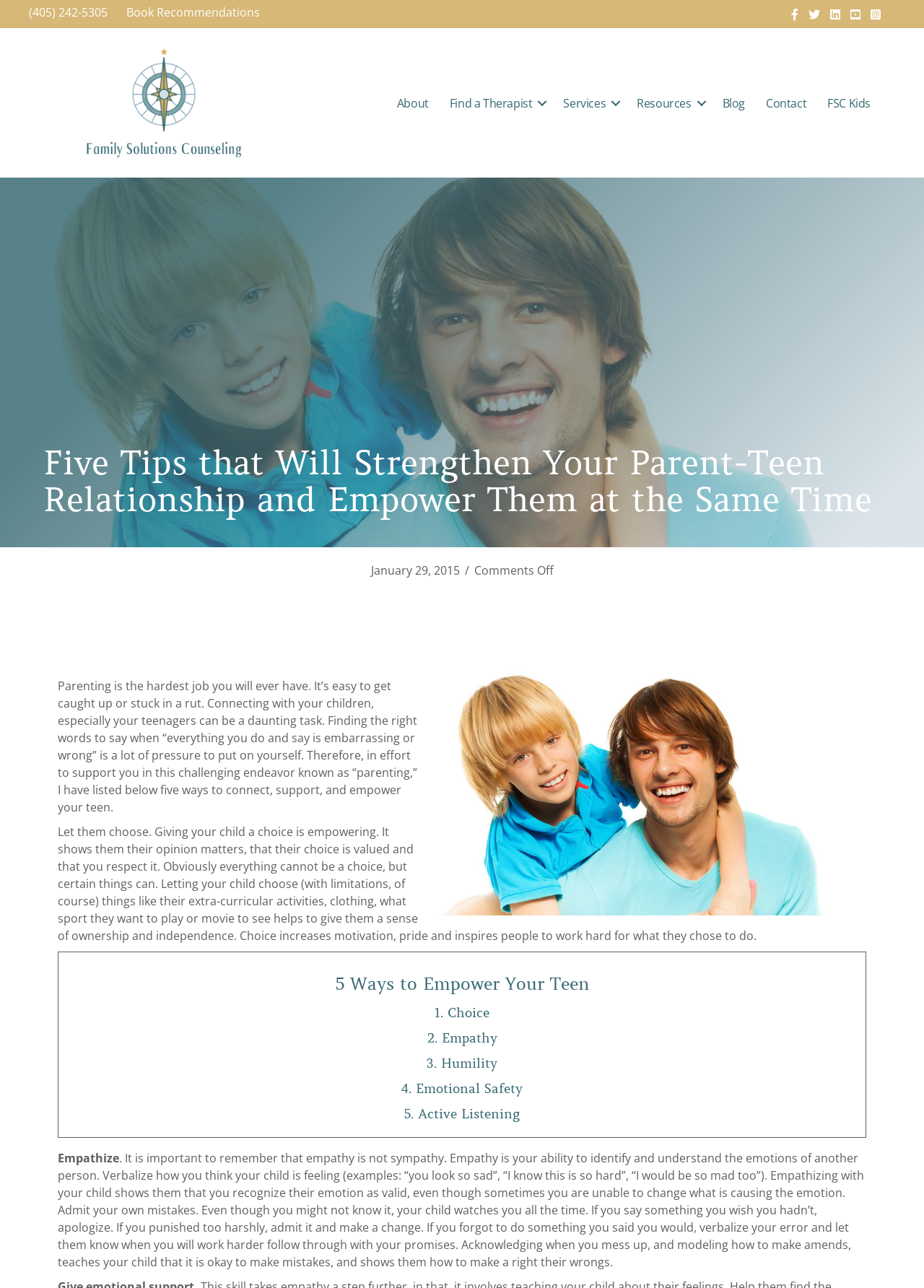From the element description: "Resources", extract the bounding box coordinates of the UI element. The coordinates should be expressed as four float numbers between 0 and 1, in the order [left, top, right, bottom].

[0.678, 0.068, 0.77, 0.092]